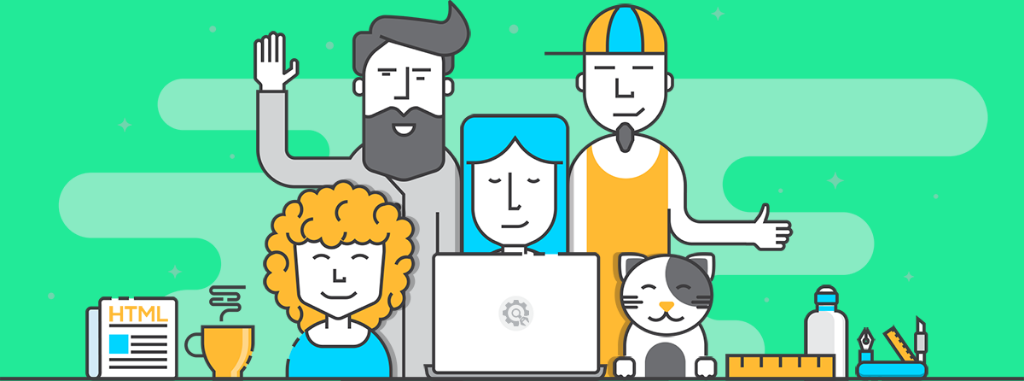Describe all the important aspects and details of the image.

The image titled "Our Best People at Work" features a vibrant and lively illustration of a diverse group of five individuals and a cat, all engaged in a collaborative work environment. The backdrop is a bright green, suggesting a modern and dynamic atmosphere. 

In the center, a woman with blue hair is seated at a desk, focused on her laptop, embodying a sense of concentration and teamwork. To her left, a man with a characteristic beard raises his hand in a friendly wave, indicating a welcoming and inclusive vibe. Beside him, a casually dressed man with a cap gives a thumbs-up, adding a touch of enthusiasm to the group. 

On the other side, a cheerful woman with curly hair smiles brightly, representing creativity and positivity. Completing the scene, a content cat sits beside the desk, further enhancing the cozy and inviting workspace. 

Scattered on the desk are various items including a cup, a notepad labeled "HTML," a bottle, and some stationery, showcasing a blend of creativity and technical prowess among this talented group.